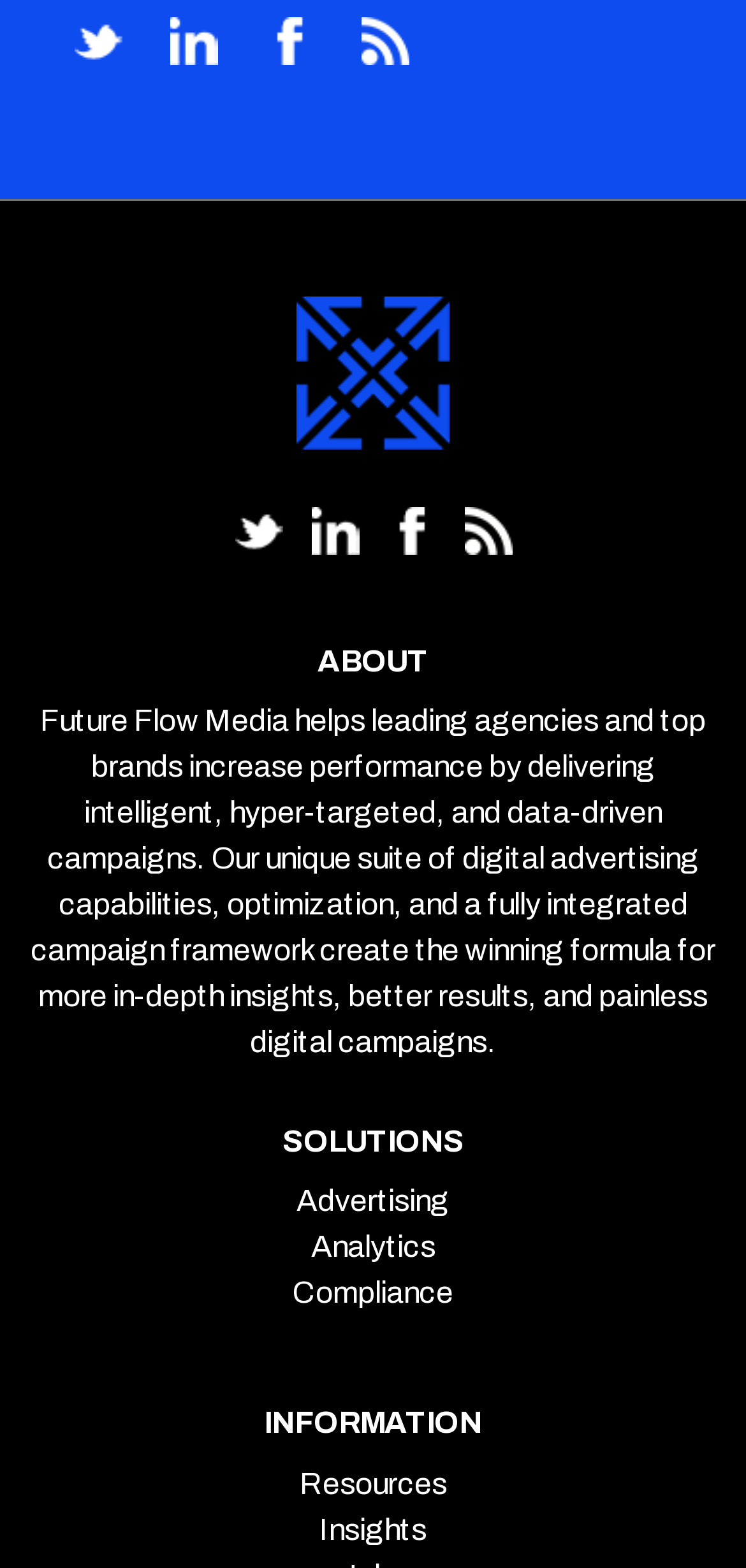How many social media links are there?
Please respond to the question thoroughly and include all relevant details.

I counted the number of social media links at the top of the webpage, which are Twitter, Linkedin, Facebook, and Feed, and found that there are 4 in total.